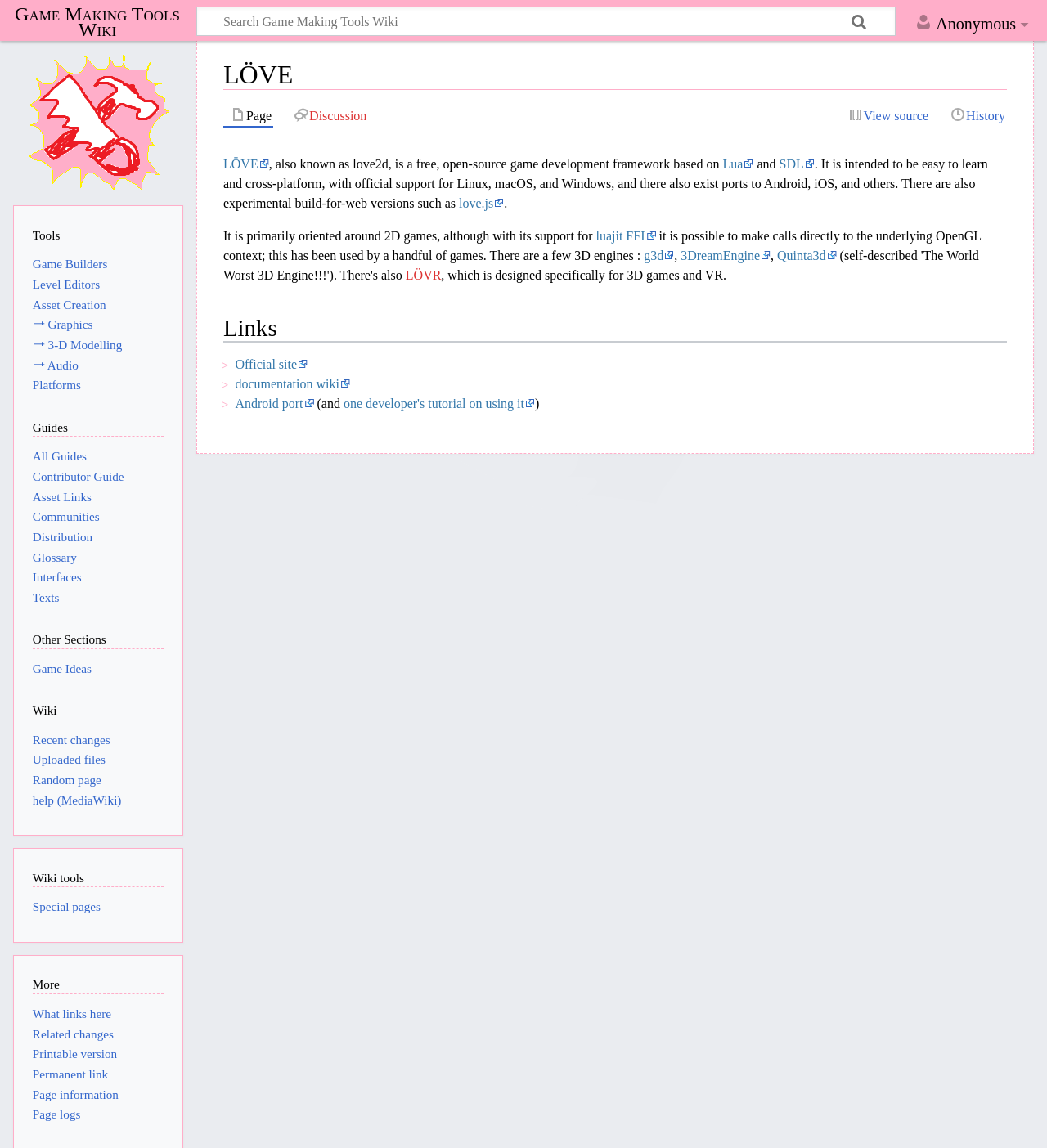What is the navigation section 'Tools' about?
Your answer should be a single word or phrase derived from the screenshot.

Game development tools